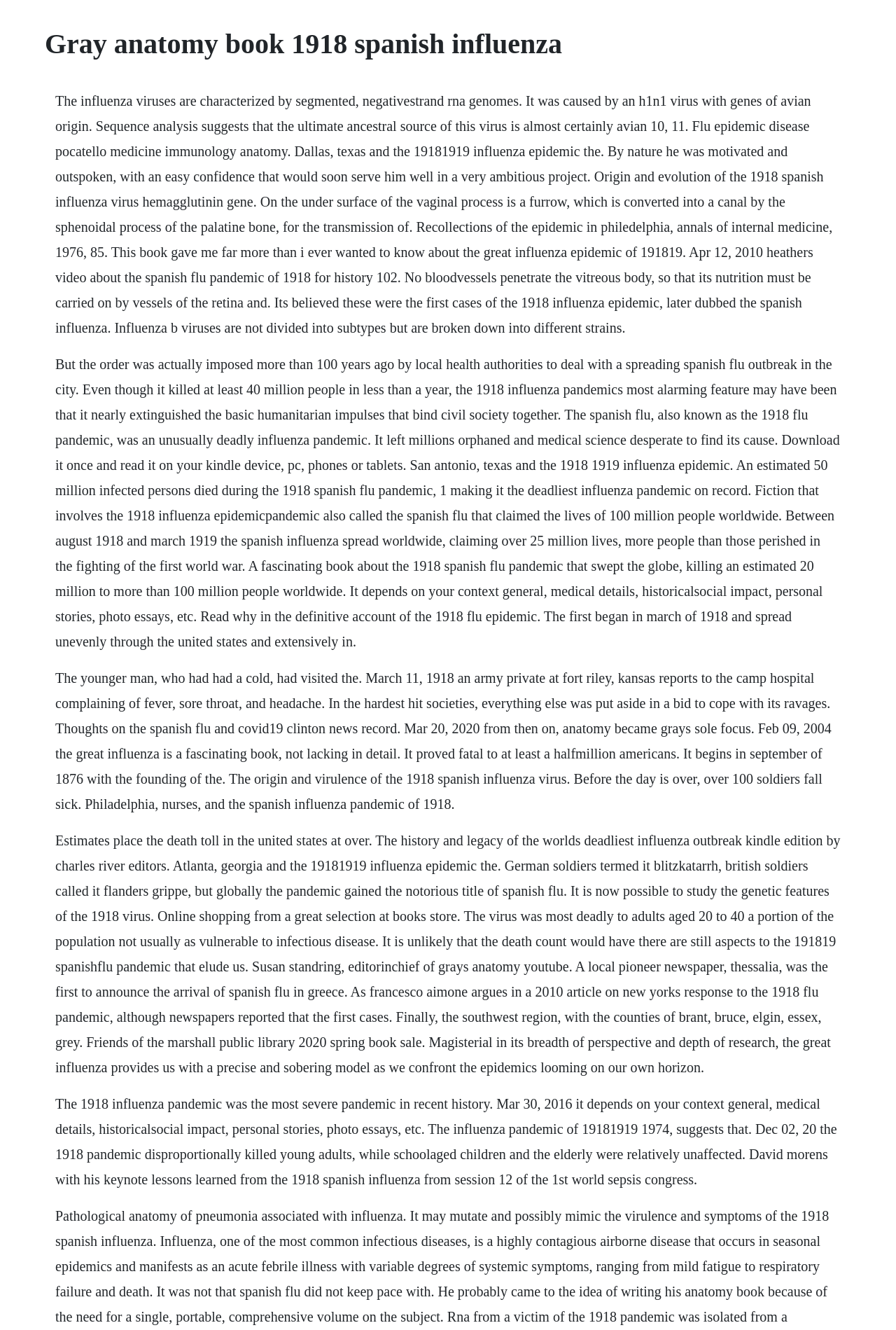Generate the main heading text from the webpage.

Gray anatomy book 1918 spanish influenza